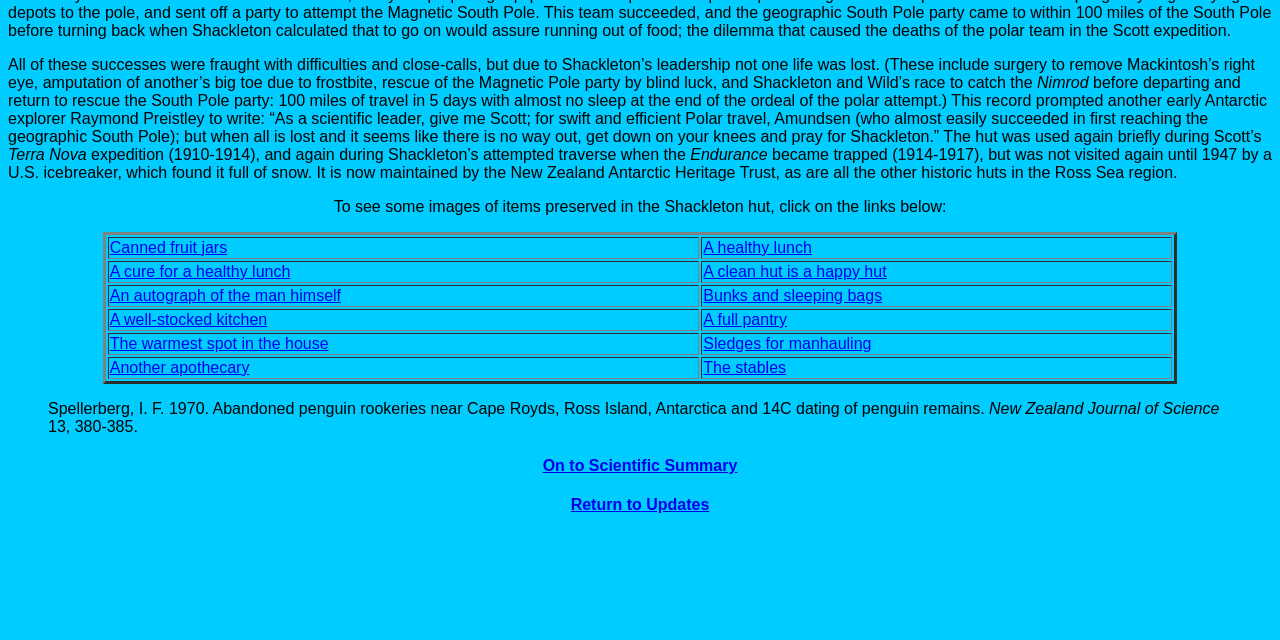Identify the bounding box coordinates for the UI element mentioned here: "Bunks and sleeping bags". Provide the coordinates as four float values between 0 and 1, i.e., [left, top, right, bottom].

[0.549, 0.448, 0.689, 0.475]